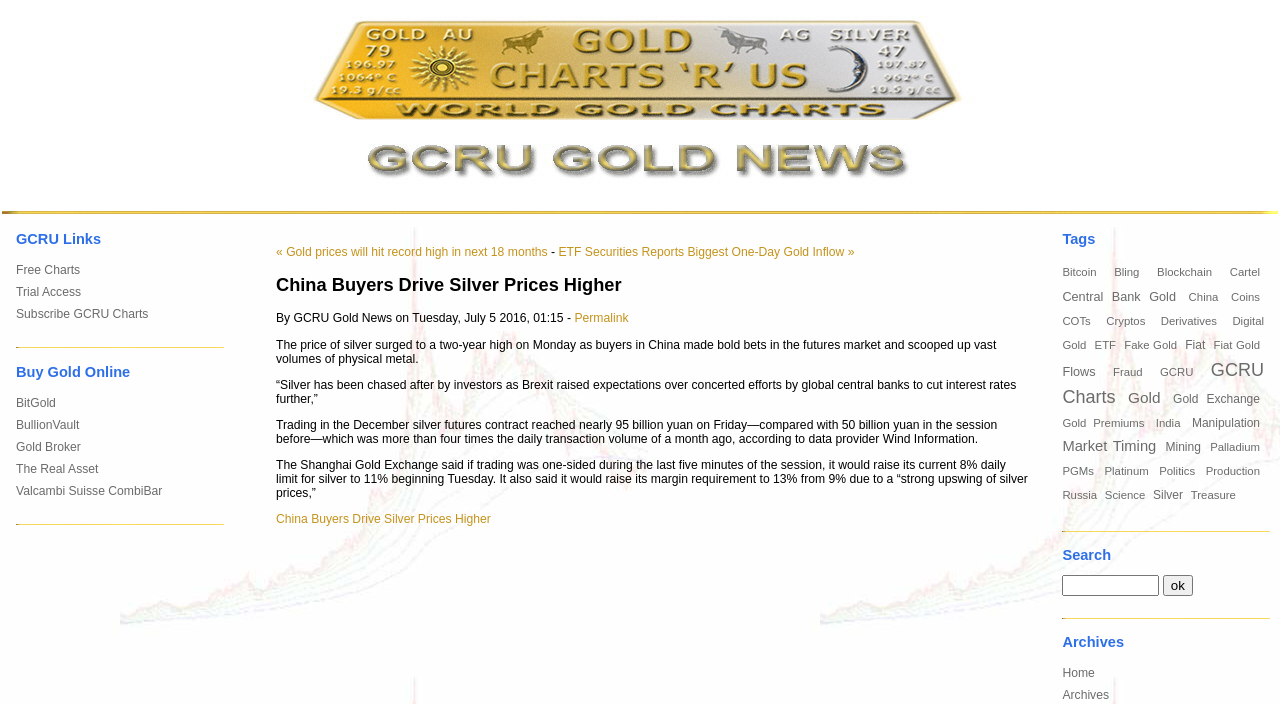How many links are there in the 'GCRU Links' section?
Using the details shown in the screenshot, provide a comprehensive answer to the question.

The 'GCRU Links' section is located at the top-right corner of the webpage, and it contains three links: 'Free Charts', 'Trial Access', and 'Subscribe GCRU Charts'.